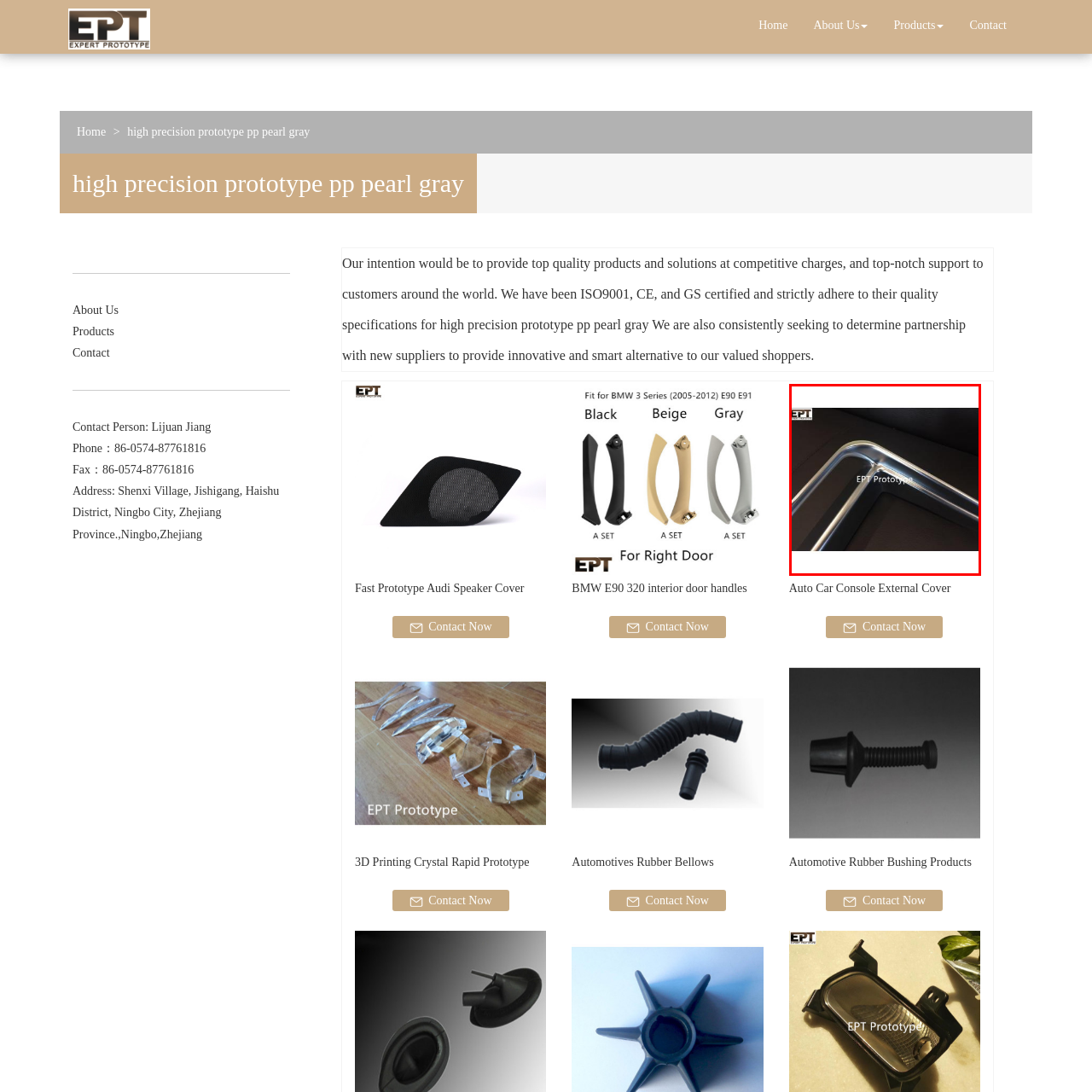Thoroughly describe the contents of the picture within the red frame.

This image showcases a high-precision prototype of an automotive console external cover, designed to exhibit exceptional craftsmanship and sleek aesthetics. The prototype features a polished metal finish with smooth, curved edges, indicating advanced manufacturing techniques. It is positioned against a dark, textured surface, emphasizing its reflective qualities and contemporary design. The image is branded with "EPT Prototype," reinforcing the company’s focus on innovative prototyping solutions. This item reflects the company's commitment to providing high-quality automotive products tailored to client specifications.